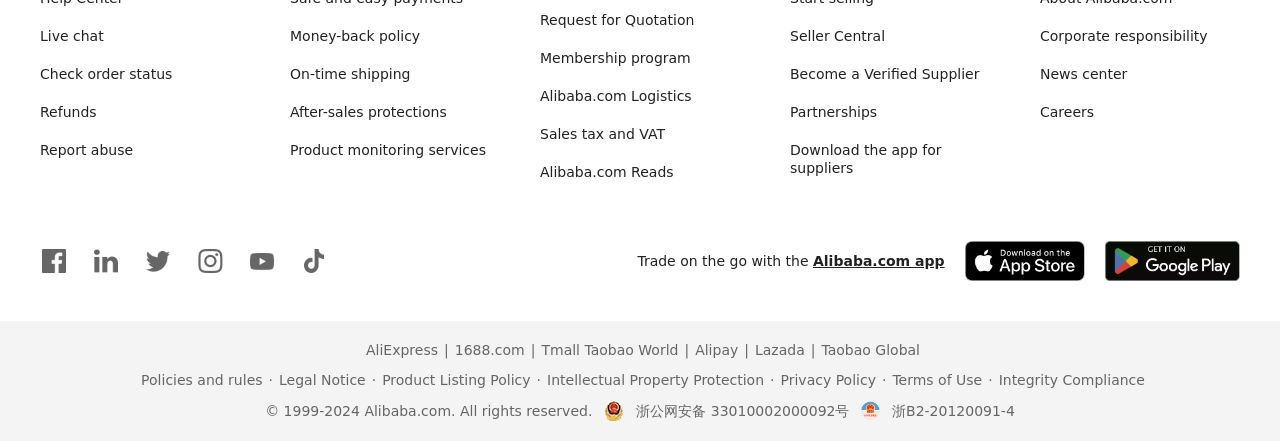Reply to the question below using a single word or brief phrase:
What is the purpose of the 'Live chat' link?

Customer support